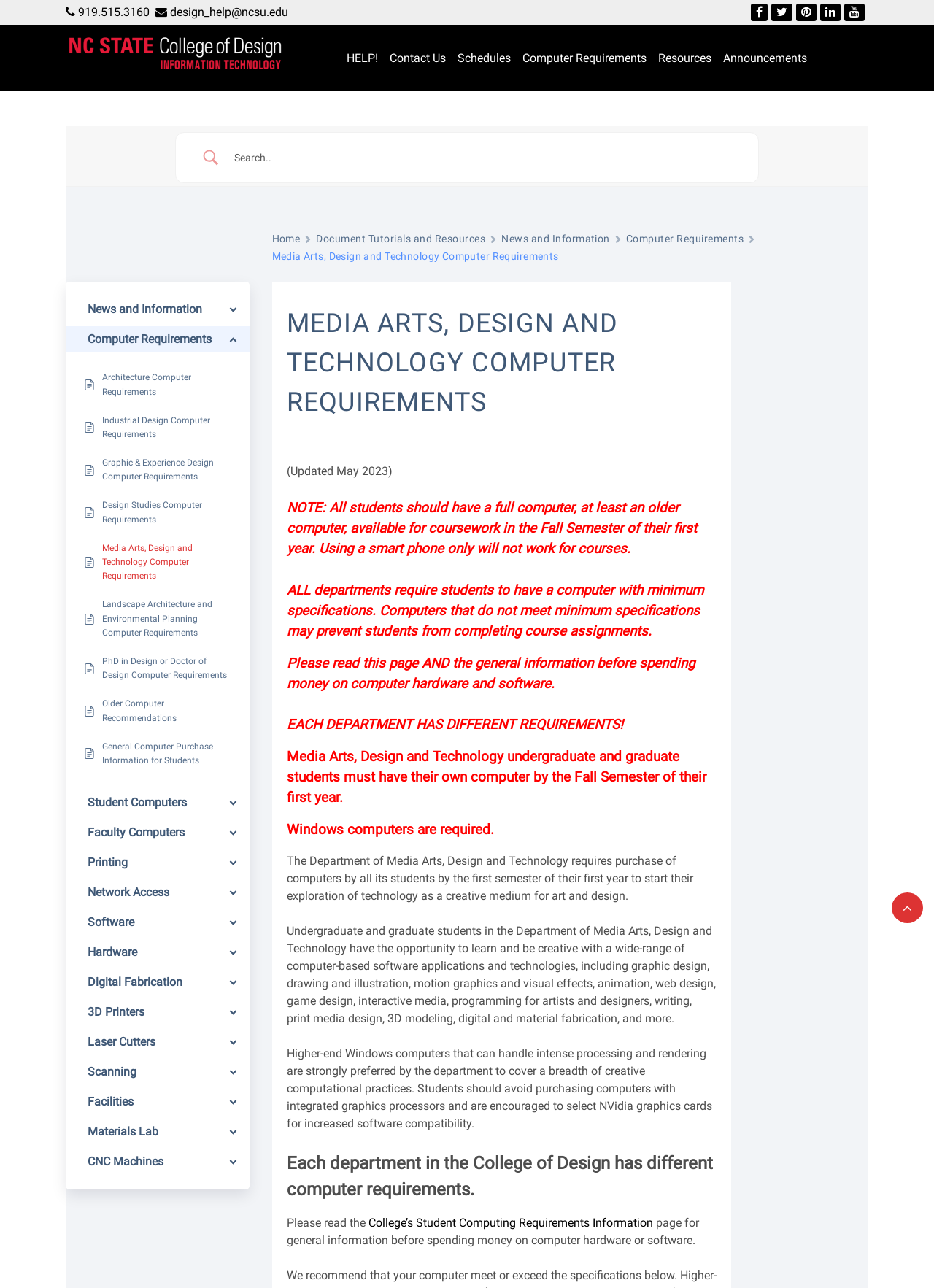What is the purpose of the webpage?
Carefully analyze the image and provide a thorough answer to the question.

The webpage is dedicated to providing information about the computer requirements for students in the Media Arts, Design and Technology department at NC State, College of Design. It lists the minimum specifications required for coursework and provides links to general information and department-specific requirements.